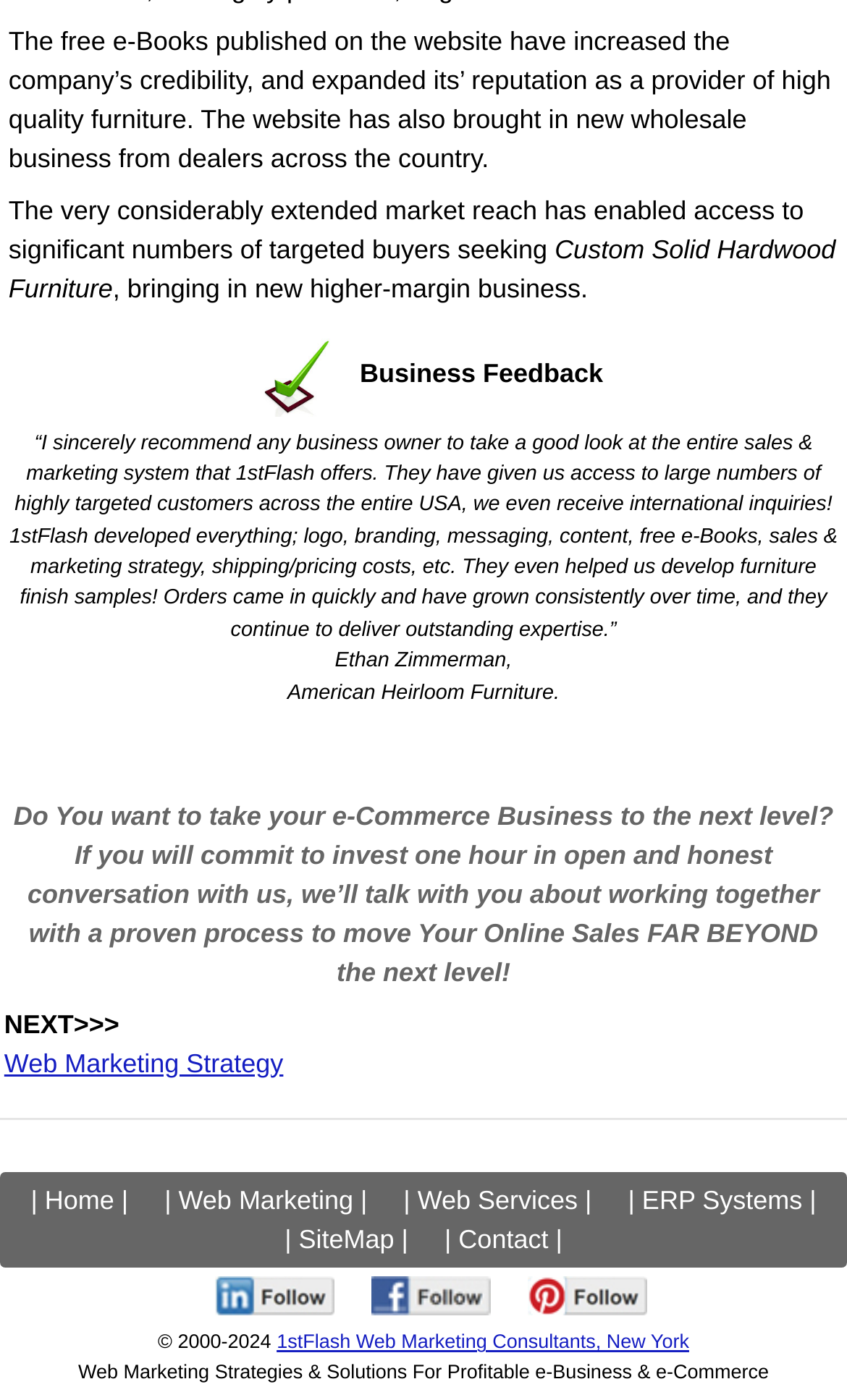Using the element description provided, determine the bounding box coordinates in the format (top-left x, top-left y, bottom-right x, bottom-right y). Ensure that all values are floating point numbers between 0 and 1. Element description: | Home |

[0.036, 0.847, 0.151, 0.869]